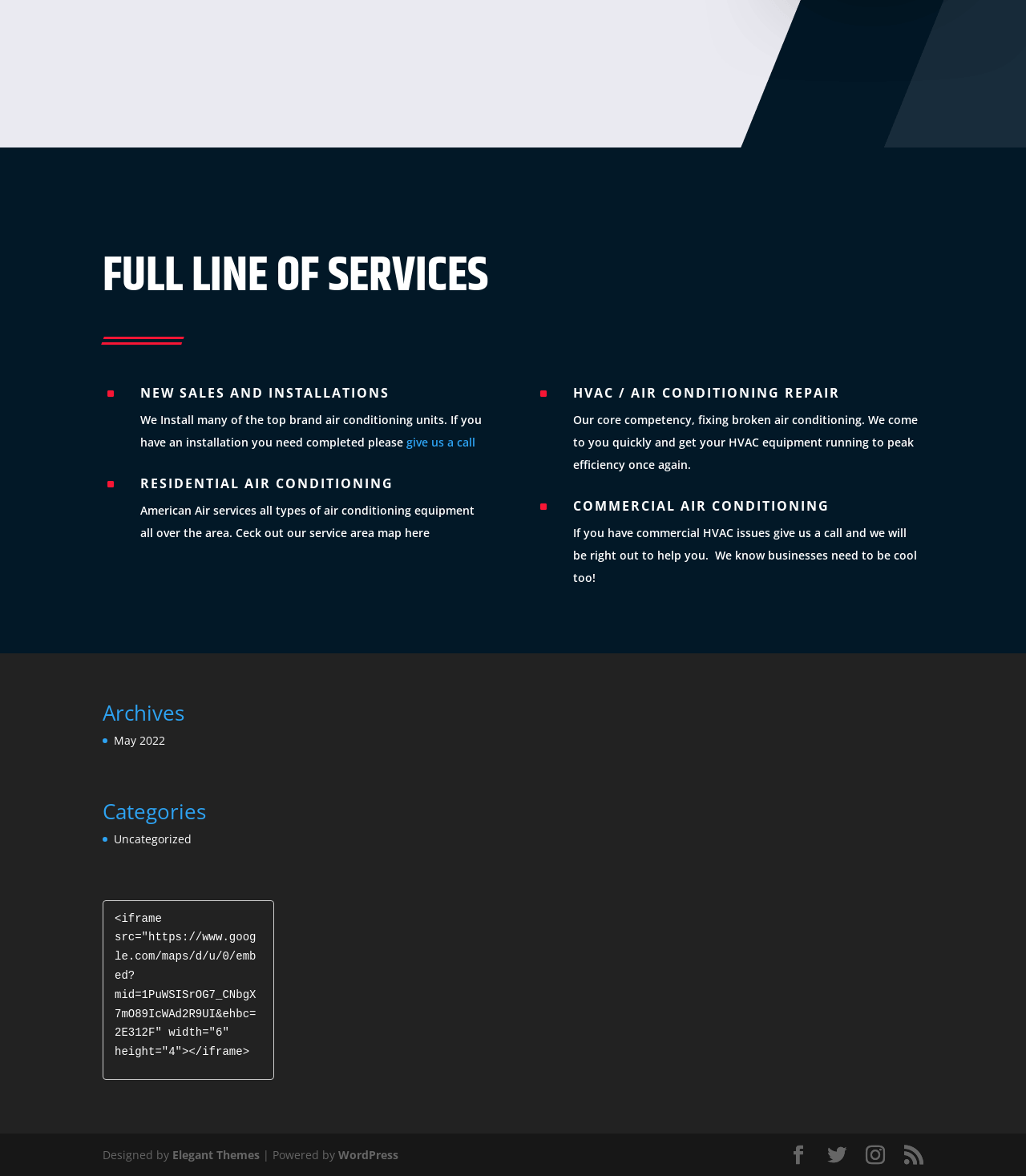Determine the bounding box coordinates for the area you should click to complete the following instruction: "Check out 'Uncategorized' categories".

[0.111, 0.707, 0.187, 0.72]